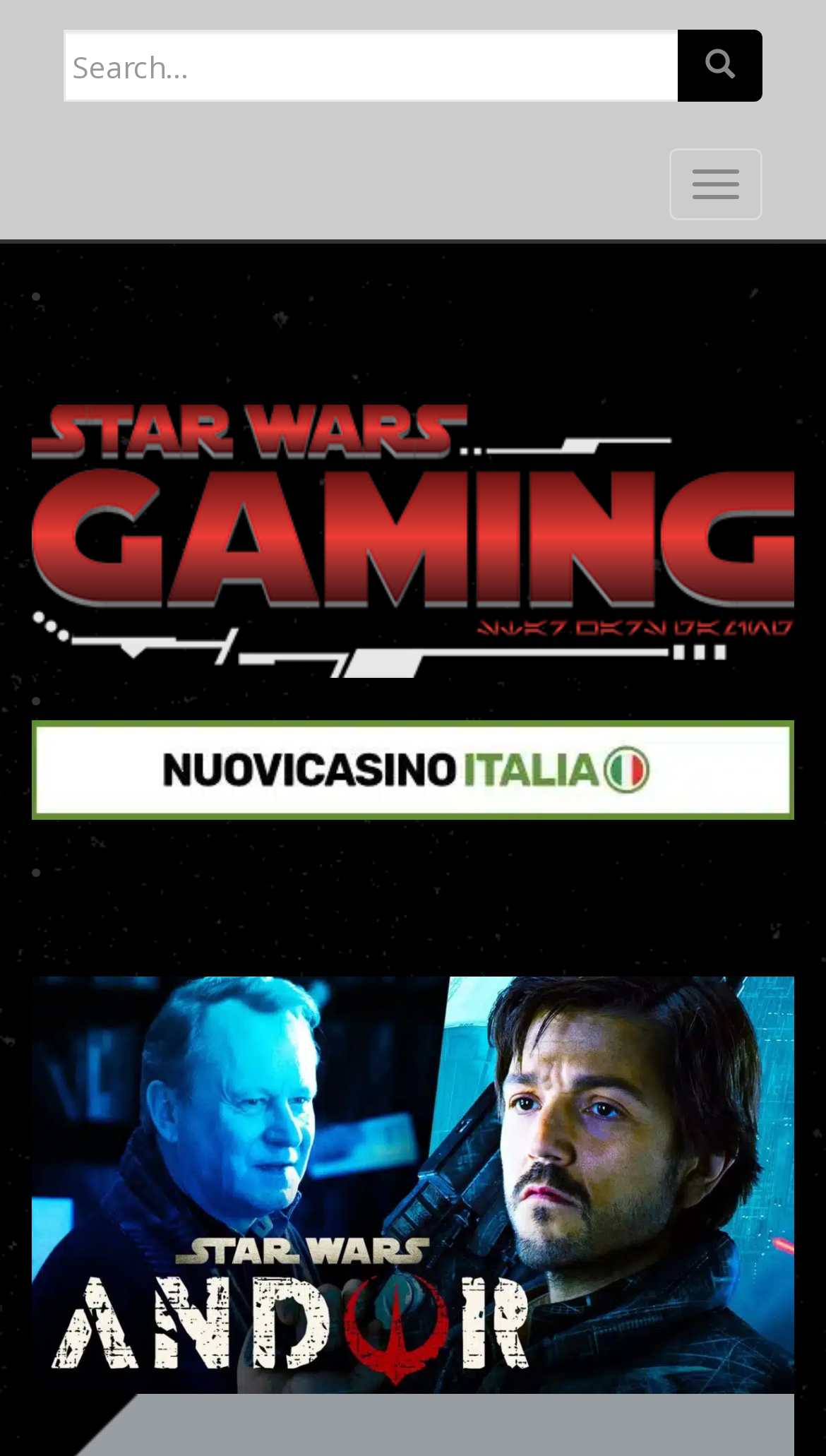Please provide the main heading of the webpage content.

Stellan Skarsgård Teases a Satisfying Season 2 of ‘Andor’ Amid Anticipation and Delays